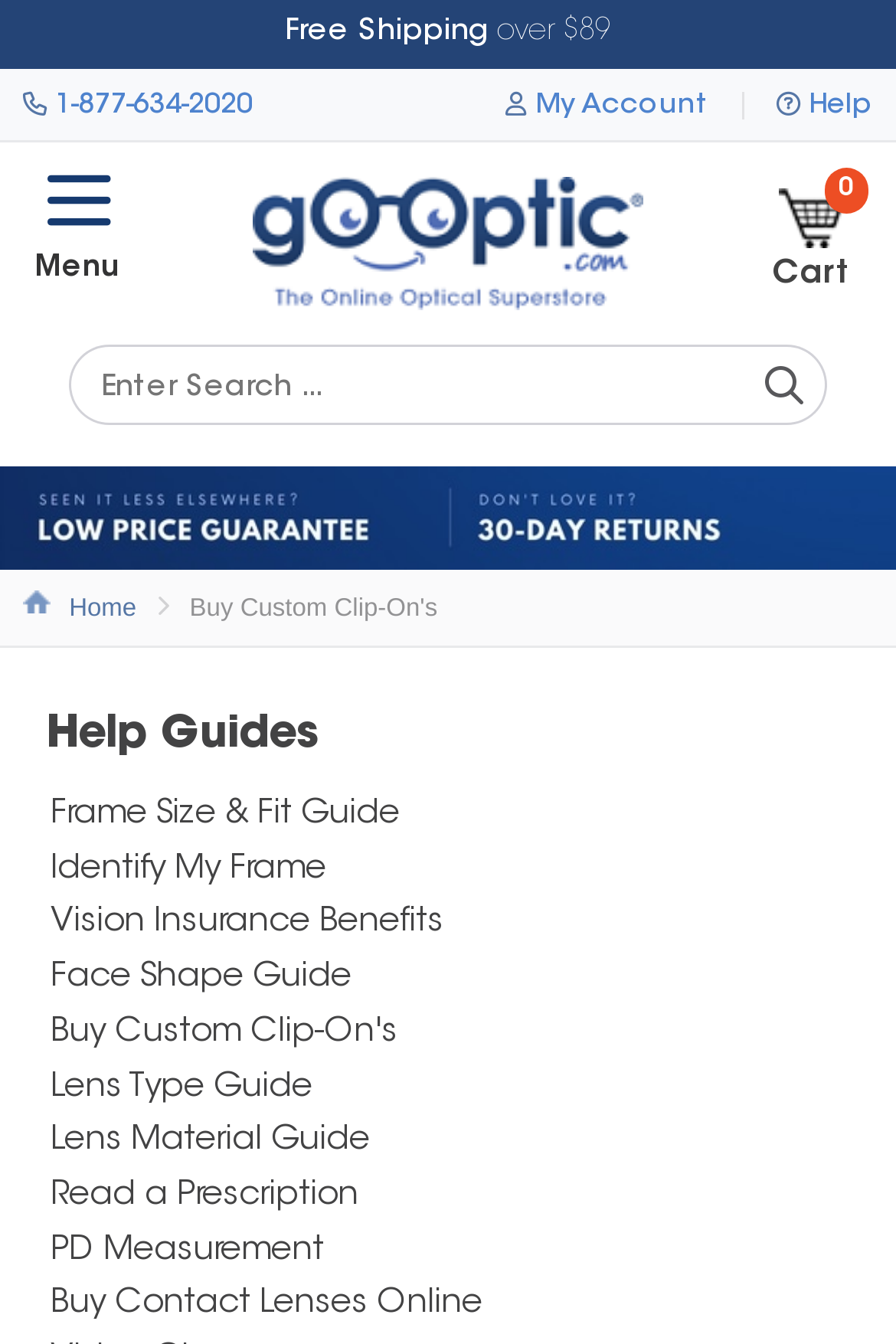Construct a comprehensive caption that outlines the webpage's structure and content.

The webpage is about buying custom clip-on eyewear online, with a focus on providing helpful guides and resources. At the top, there is a notification about free shipping on orders over $89. Below this, there are three links: a phone number, a "My Account" link, and a "Help" link. 

To the left of these links, there is a menu icon. Below this, there is a prominent link to "Buy Custom Clip-On's" with an accompanying image. On the right side, there is a search bar with a "Search Catalog" button and a link to the shopping cart.

Further down, there are two sections with links and images, one for the lowest price guarantee and another for 30-day returns. Below these, there are links to the homepage and "Buy Custom Clip-On's" again.

The main content of the page is a list of help guides, including "Help Guides", "Frame Size & Fit Guide", "Identify My Frame", "Vision Insurance Benefits", "Face Shape Guide", "Lens Type Guide", "Lens Material Guide", "Read a Prescription", "PD Measurement", and "Buy Contact Lenses Online". These guides are likely intended to assist customers in choosing the right eyewear online.